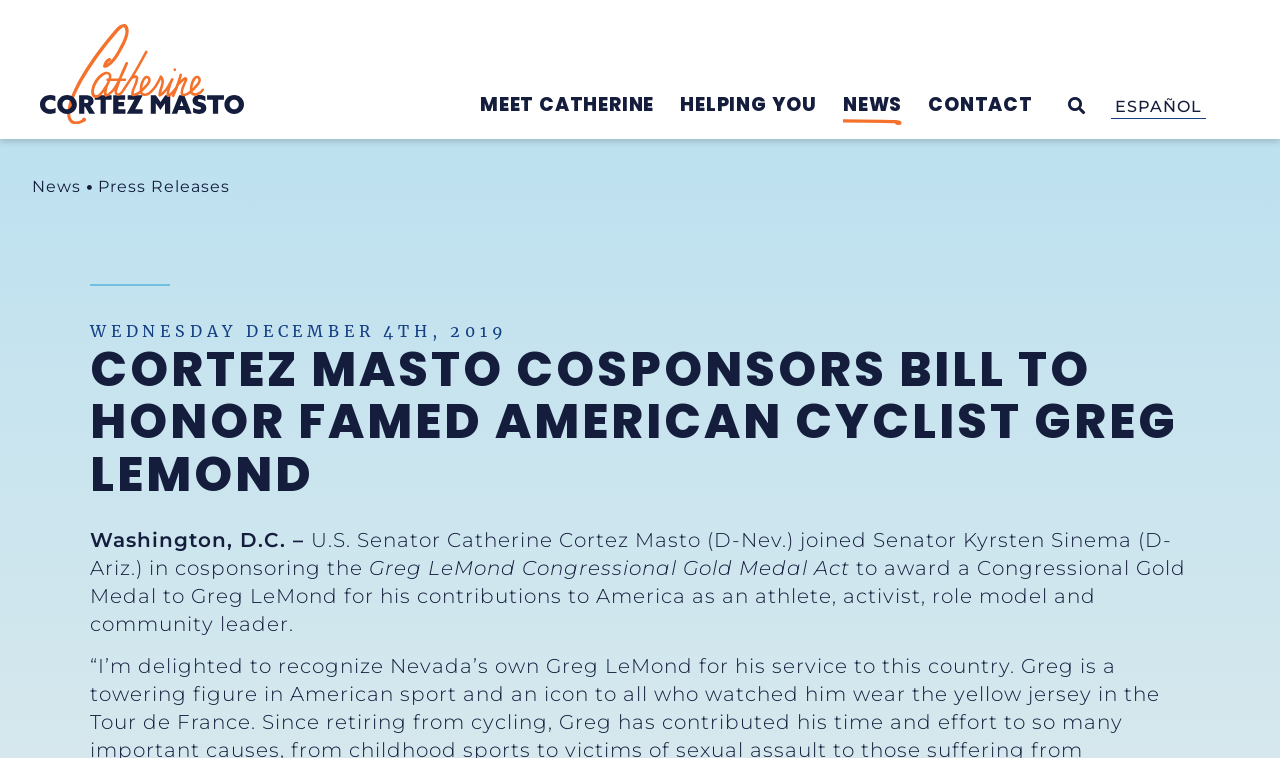Describe the webpage meticulously, covering all significant aspects.

This webpage is about U.S. Senator Catherine Cortez Masto's news article, specifically her cosponsorship of the Greg LeMond Congressional Gold Medal Act. At the top left corner, there is a logo image and a "Home" link. To the right of the logo, there are several links, including "MEET CATHERINE", "HELPING YOU", "NEWS", and "CONTACT". On the top right corner, there are two more links, "OPEN SEARCH" and "ESPAÑOL".

Below the top navigation bar, there is a secondary navigation bar with links to "News" and "Press Releases". The main content of the webpage starts with a date "WEDNESDAY DECEMBER 4TH, 2019" and a heading that reads "CORTEZ MASTO COSPONSORS BILL TO HONOR FAMED AMERICAN CYCLIST GREG LEMOND". 

The article text is divided into several paragraphs, describing the bill and its purpose. The text is arranged in a single column, with no images or other multimedia elements. 

On the right side of the webpage, there are three identical sections, each with a heading "FILTER RESULTS" or "FILTRAR" in Spanish, followed by a "Date Range" or "Rango de Fechas" label, and two text boxes to input a date range. These sections are likely used to filter news articles by date.